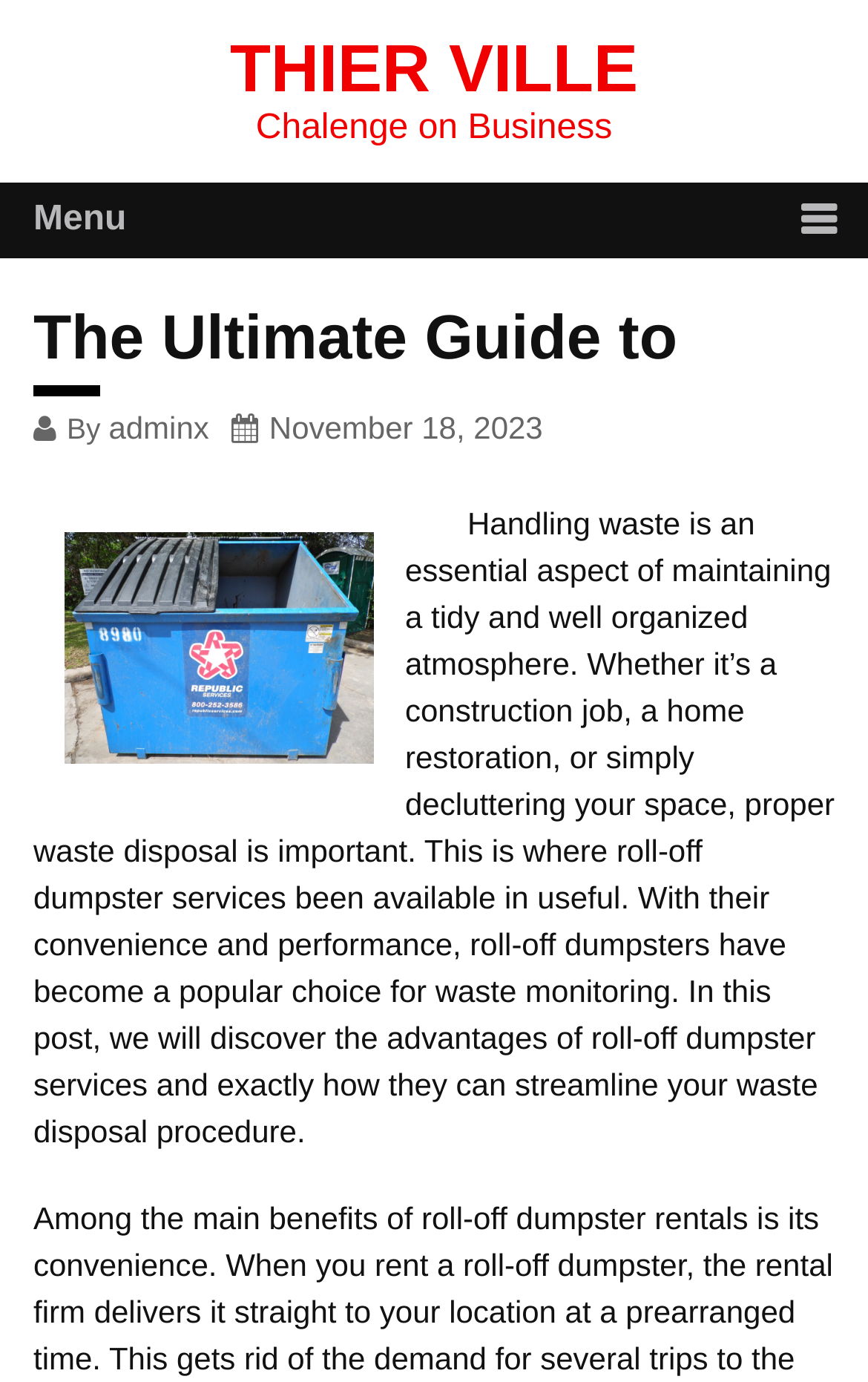What is the purpose of roll-off dumpster services?
Please answer using one word or phrase, based on the screenshot.

Waste disposal